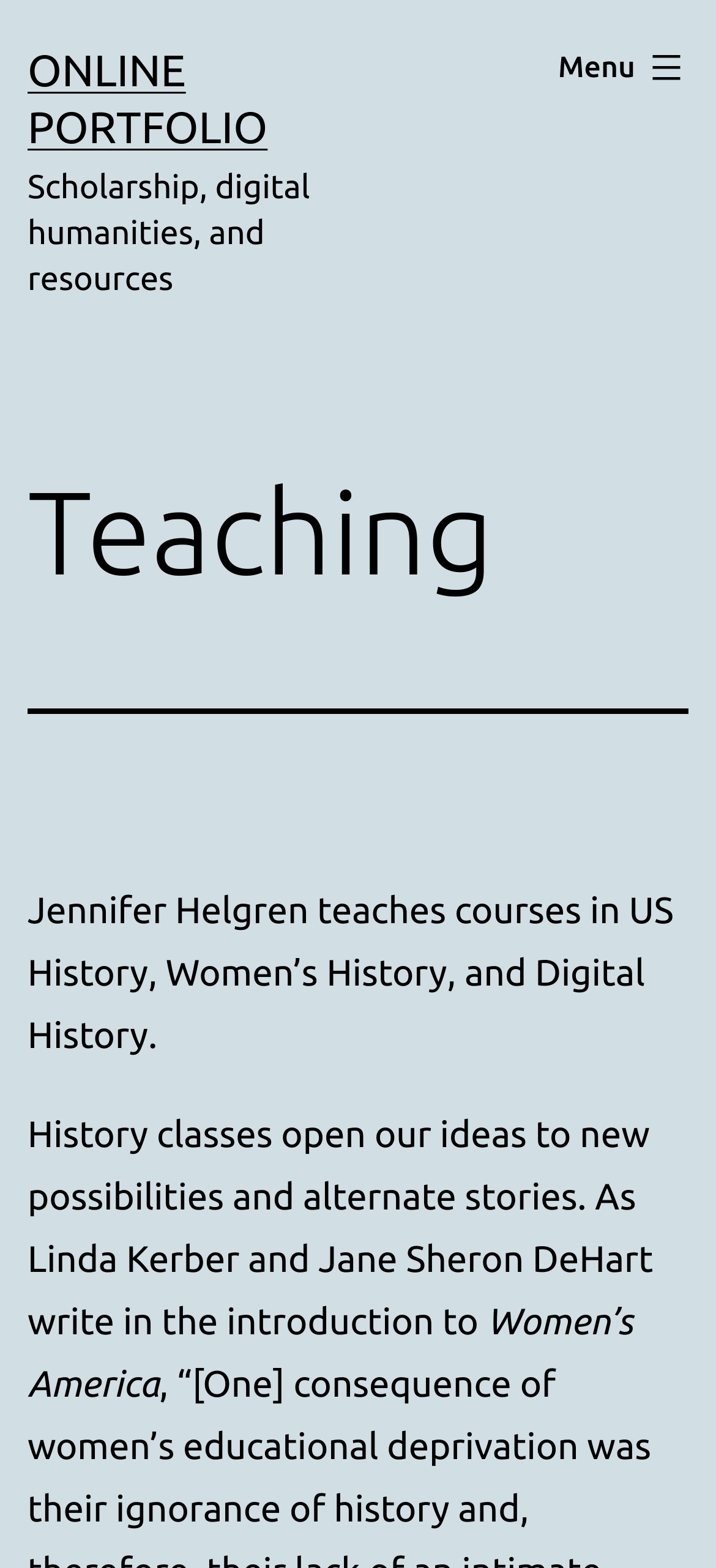Detail the webpage's structure and highlights in your description.

The webpage is an online portfolio for teaching, with a prominent link to "ONLINE PORTFOLIO" at the top left corner. Below this link, there is a brief description stating "Scholarship, digital humanities, and resources". 

On the top right corner, there is a "Menu" button that, when expanded, reveals a list of items. The main content of the page is divided into sections, with a heading "Teaching" at the top. 

Below the "Teaching" heading, there is a paragraph describing Jennifer Helgren's teaching experience, mentioning courses in US History, Women's History, and Digital History. 

Further down, there is another paragraph discussing the importance of history classes in opening up new ideas and possibilities, citing Linda Kerber and Jane Sheron DeHart's introduction to "Women's America".